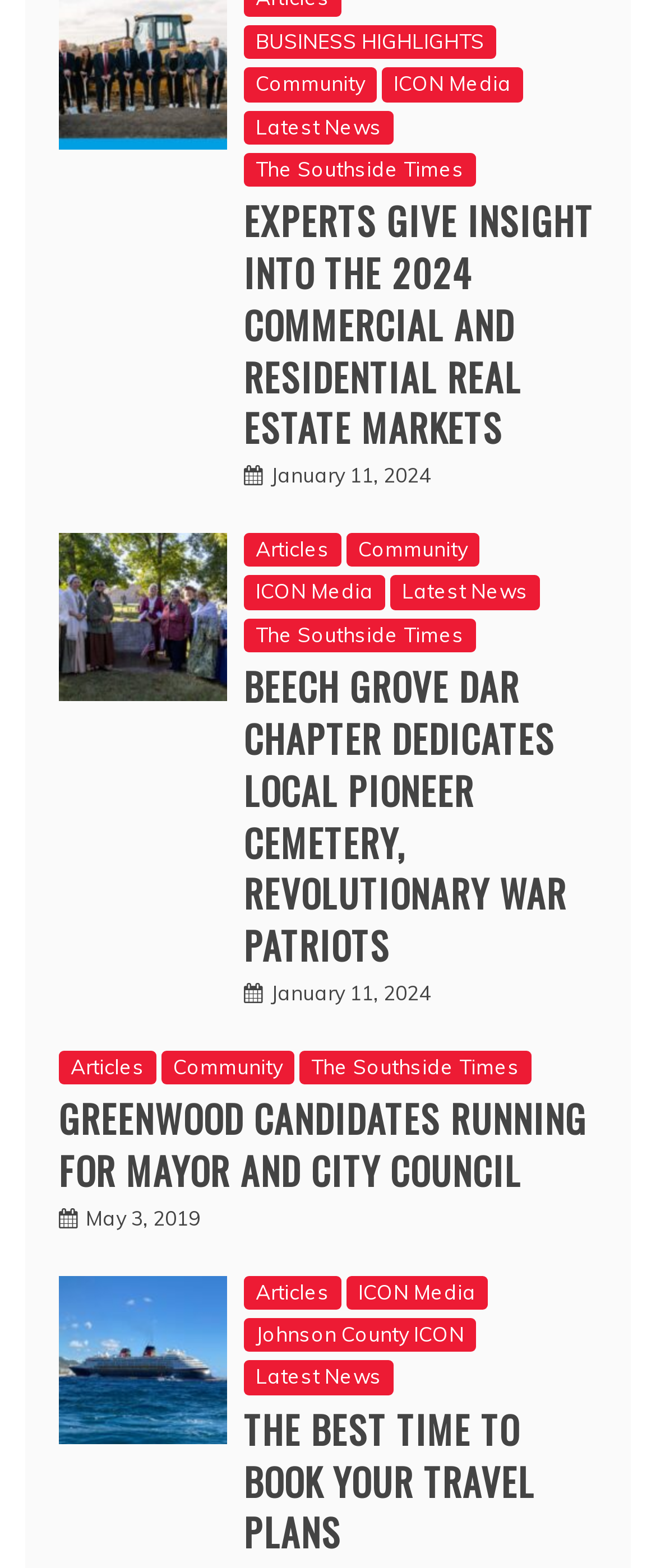Show the bounding box coordinates of the element that should be clicked to complete the task: "Read the article THE BEST TIME TO BOOK YOUR TRAVEL PLANS".

[0.372, 0.894, 0.815, 0.994]